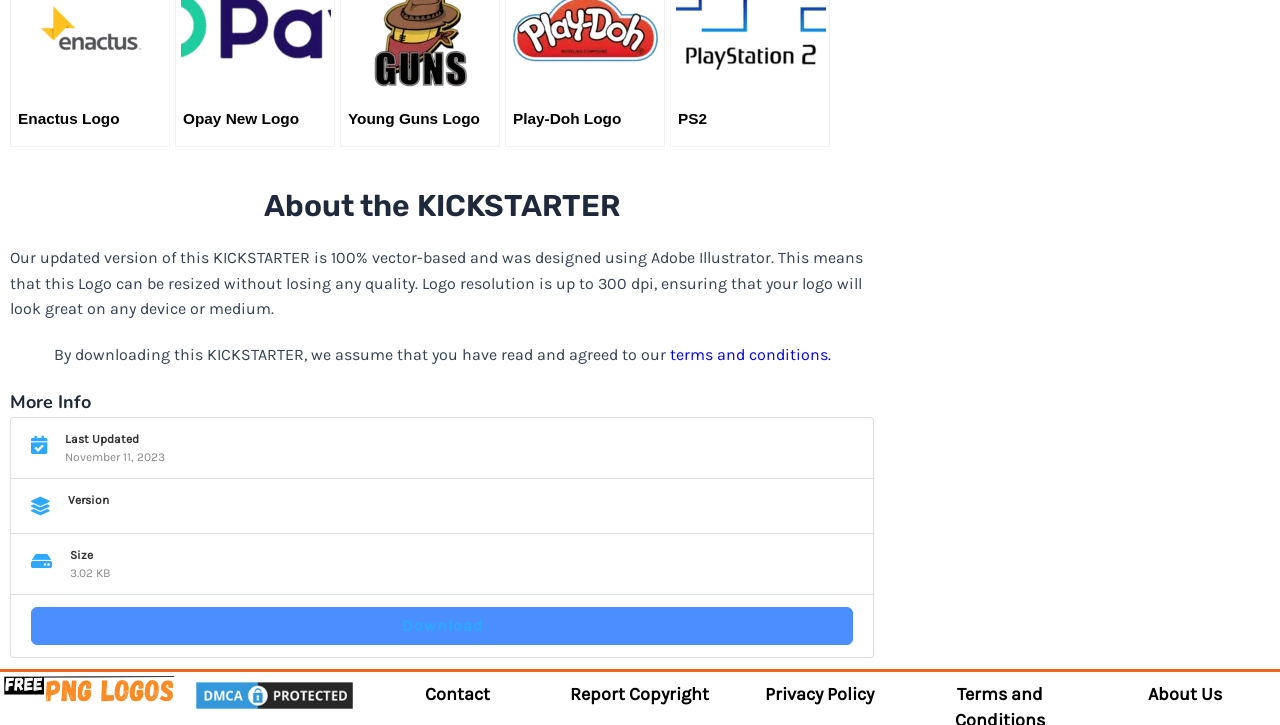Identify the bounding box coordinates of the region that should be clicked to execute the following instruction: "Download the Camaro logo".

[0.731, 0.394, 0.795, 0.566]